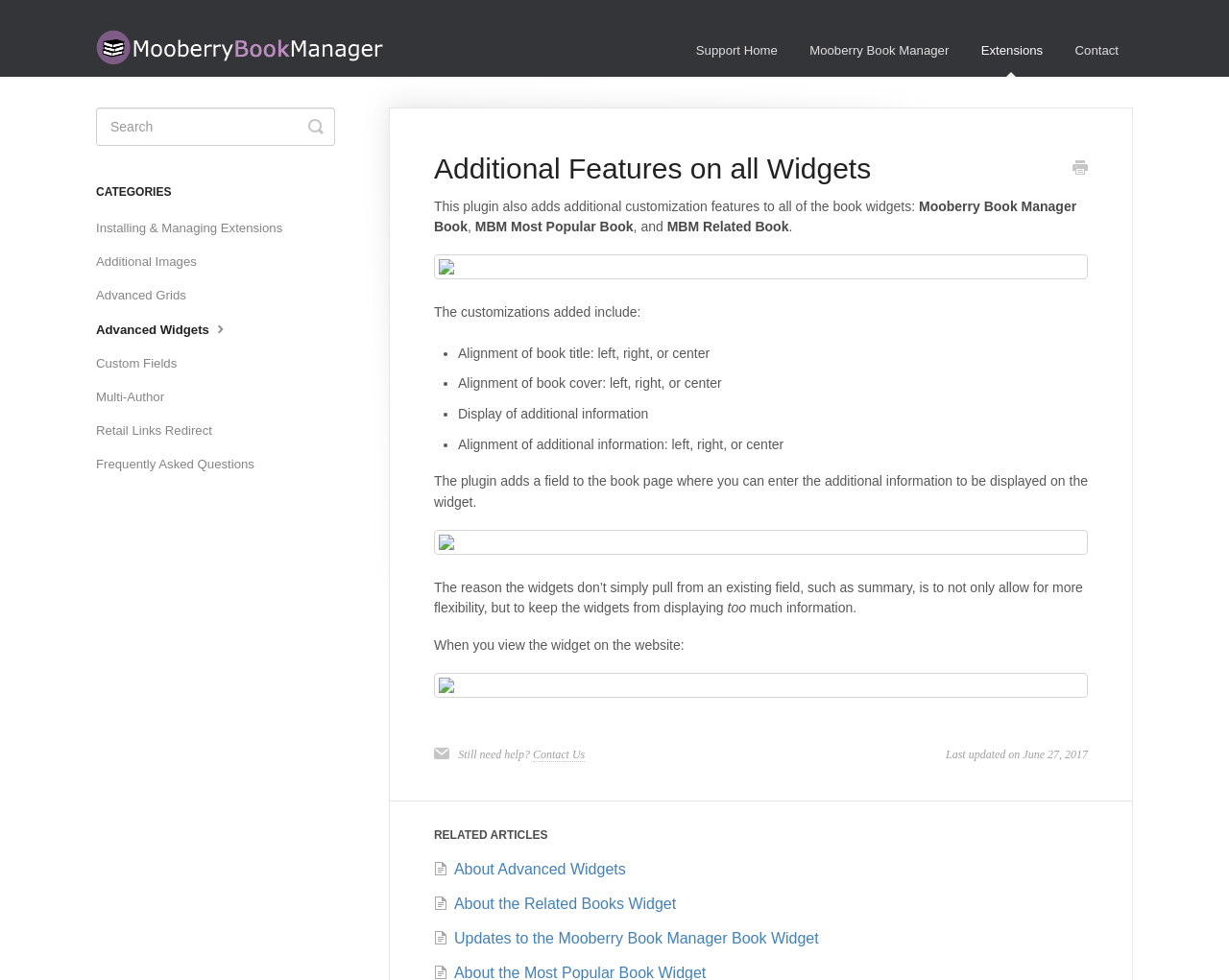Find and extract the text of the primary heading on the webpage.

Additional Features on all Widgets